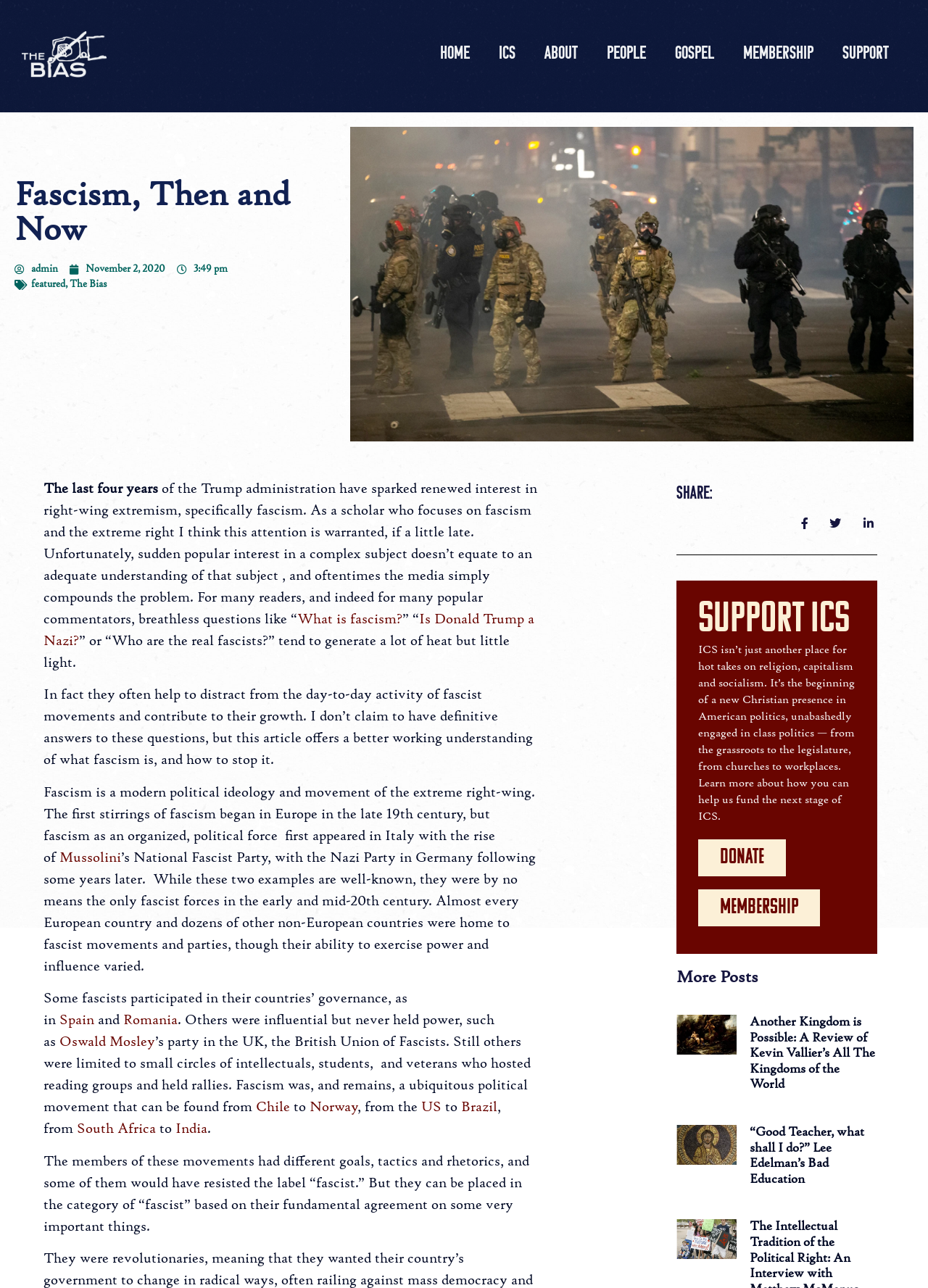Specify the bounding box coordinates for the region that must be clicked to perform the given instruction: "Go to the Home page".

None